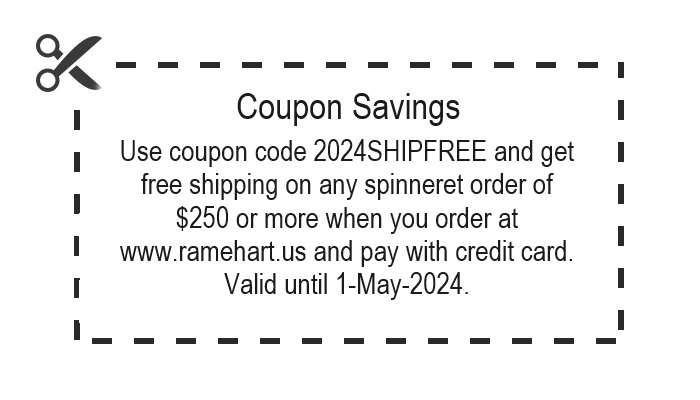What is the minimum order value for free shipping?
Please craft a detailed and exhaustive response to the question.

The coupon details specify that customers can receive free shipping on any spinneret order of $250 or more, indicating that the minimum order value for free shipping is $250.